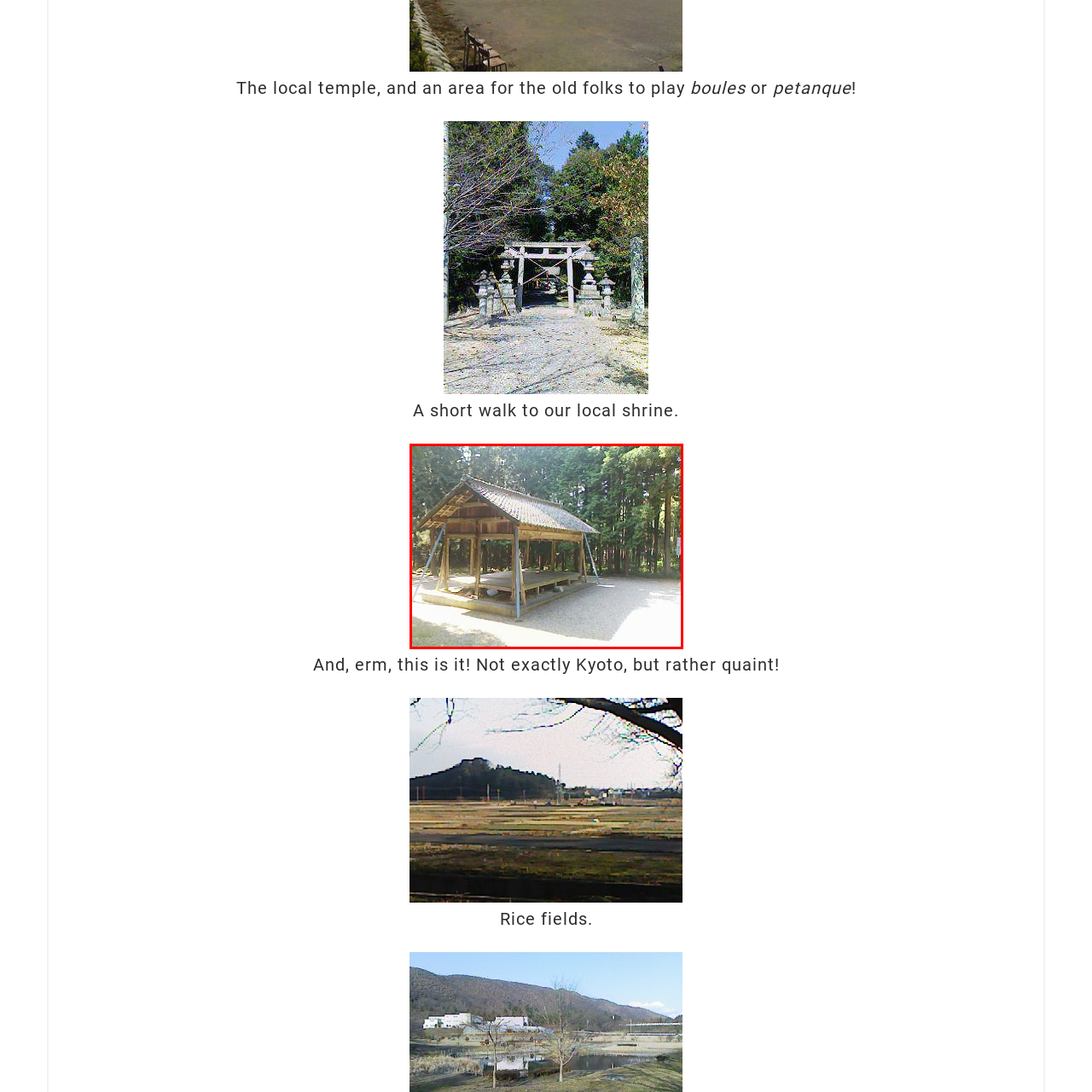View the image inside the red box and answer the question briefly with a word or phrase:
What games are played in the area?

Boules or petanque